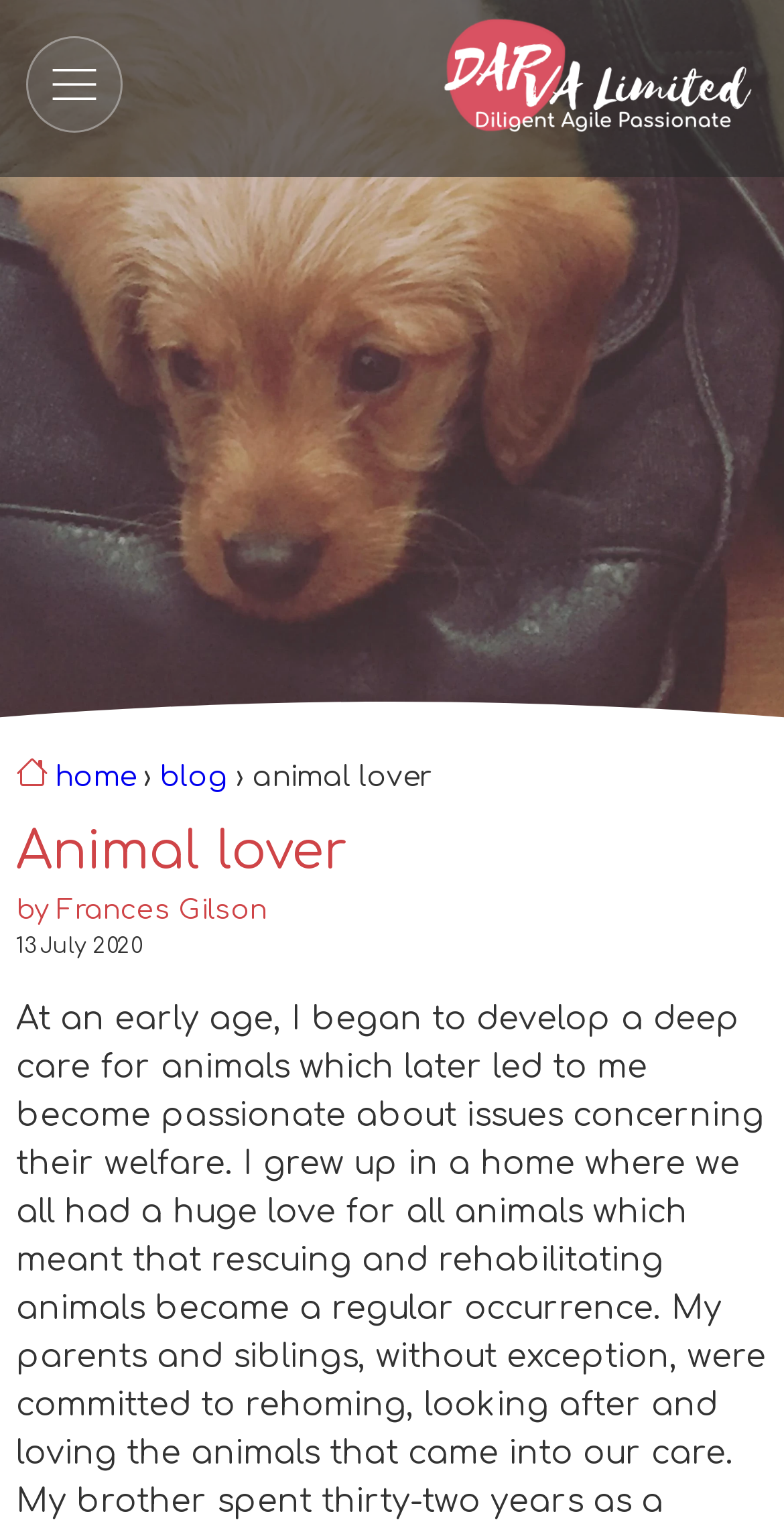Who is the author of the webpage?
From the image, respond with a single word or phrase.

Frances Gilson